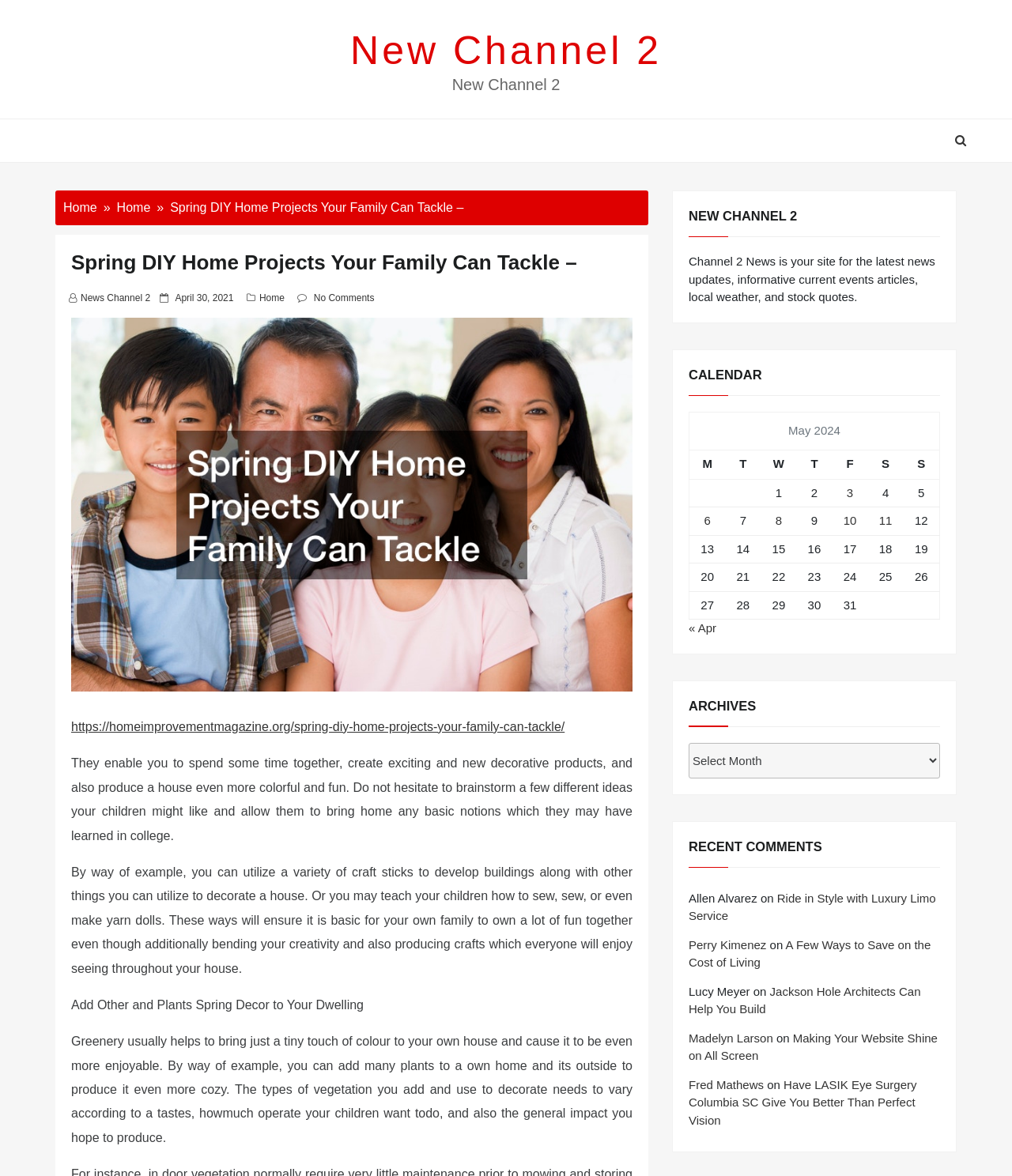What can be used to decorate a house?
Please answer the question with a single word or phrase, referencing the image.

Plants and craft sticks